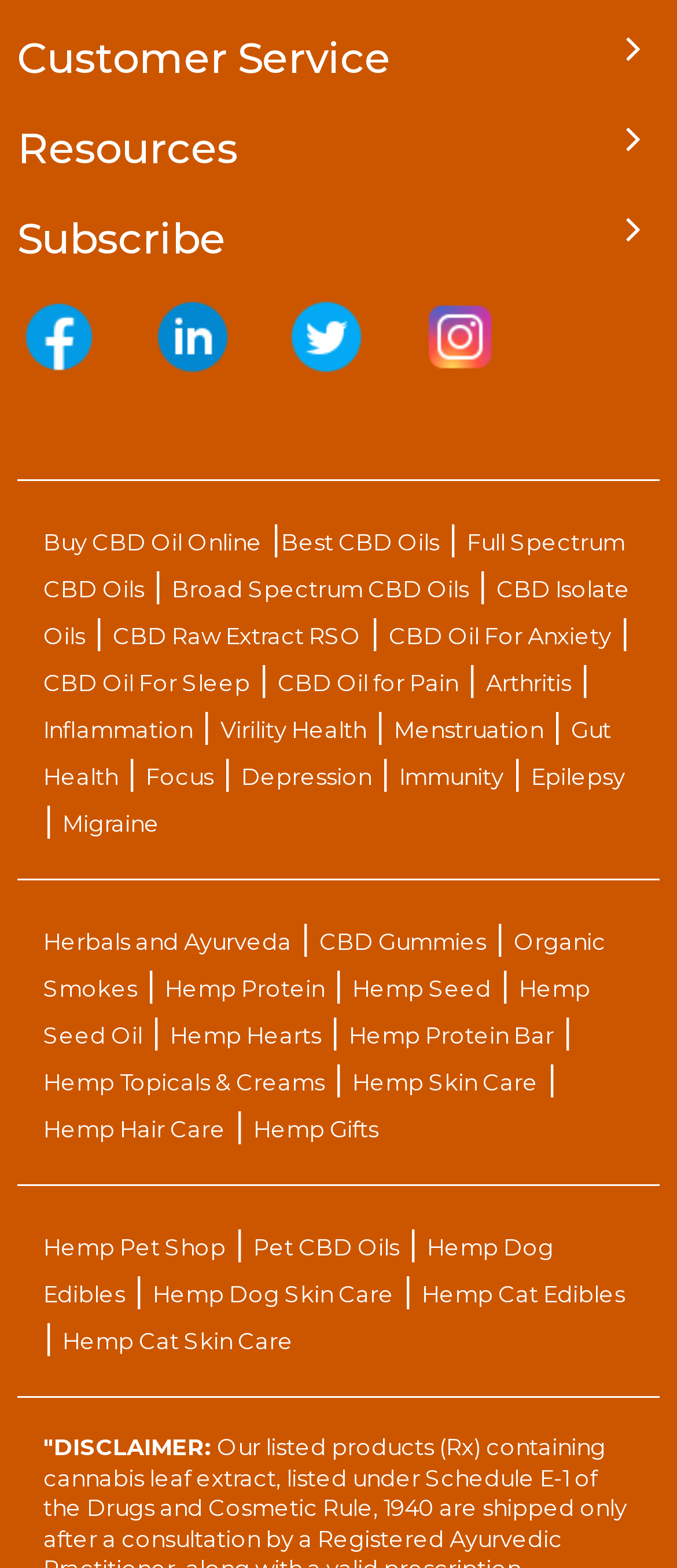Give the bounding box coordinates for this UI element: "CBD Oil For Sleep". The coordinates should be four float numbers between 0 and 1, arranged as [left, top, right, bottom].

[0.064, 0.427, 0.369, 0.444]